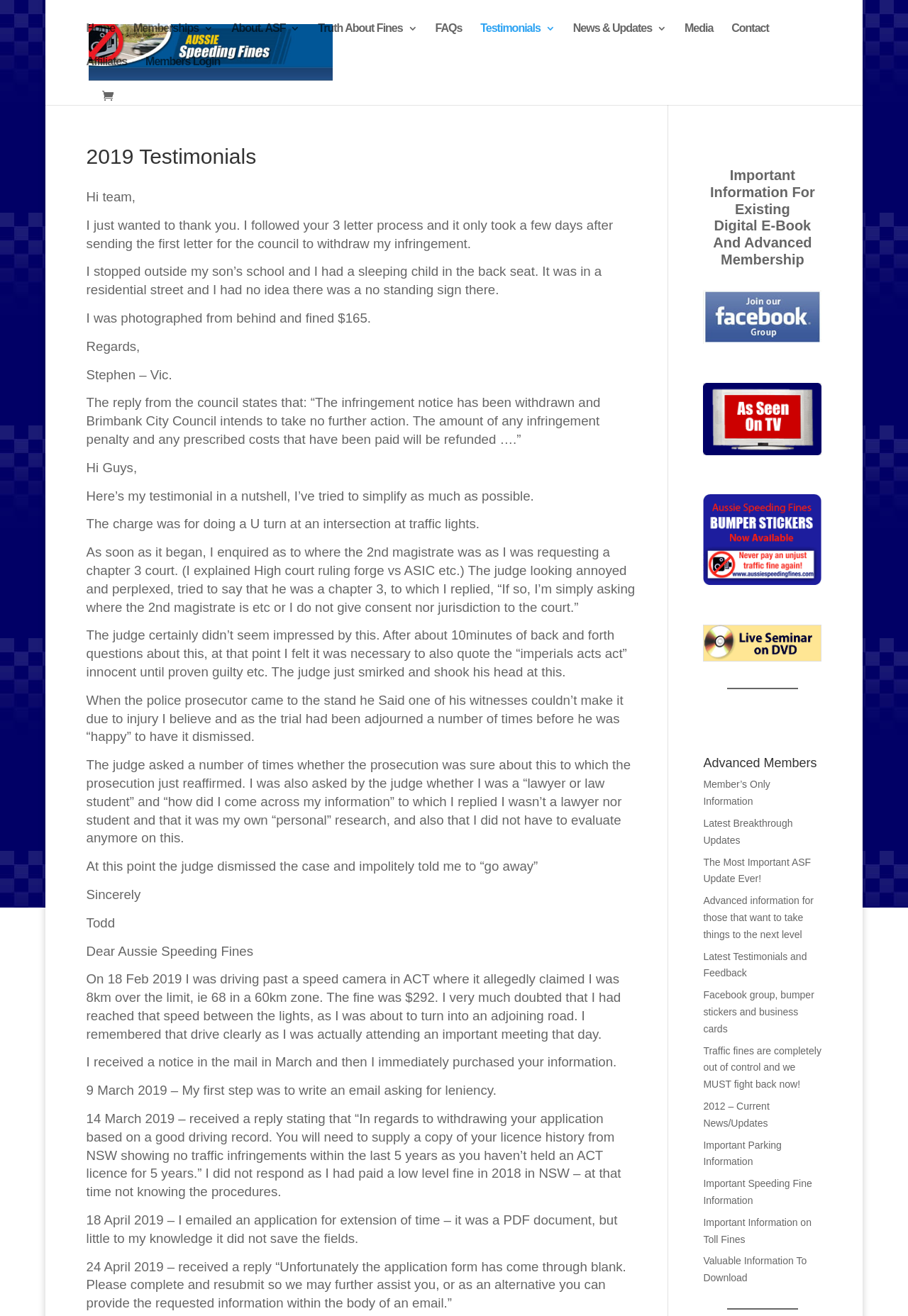Based on the element description "parent_node: Home", predict the bounding box coordinates of the UI element.

[0.112, 0.067, 0.132, 0.08]